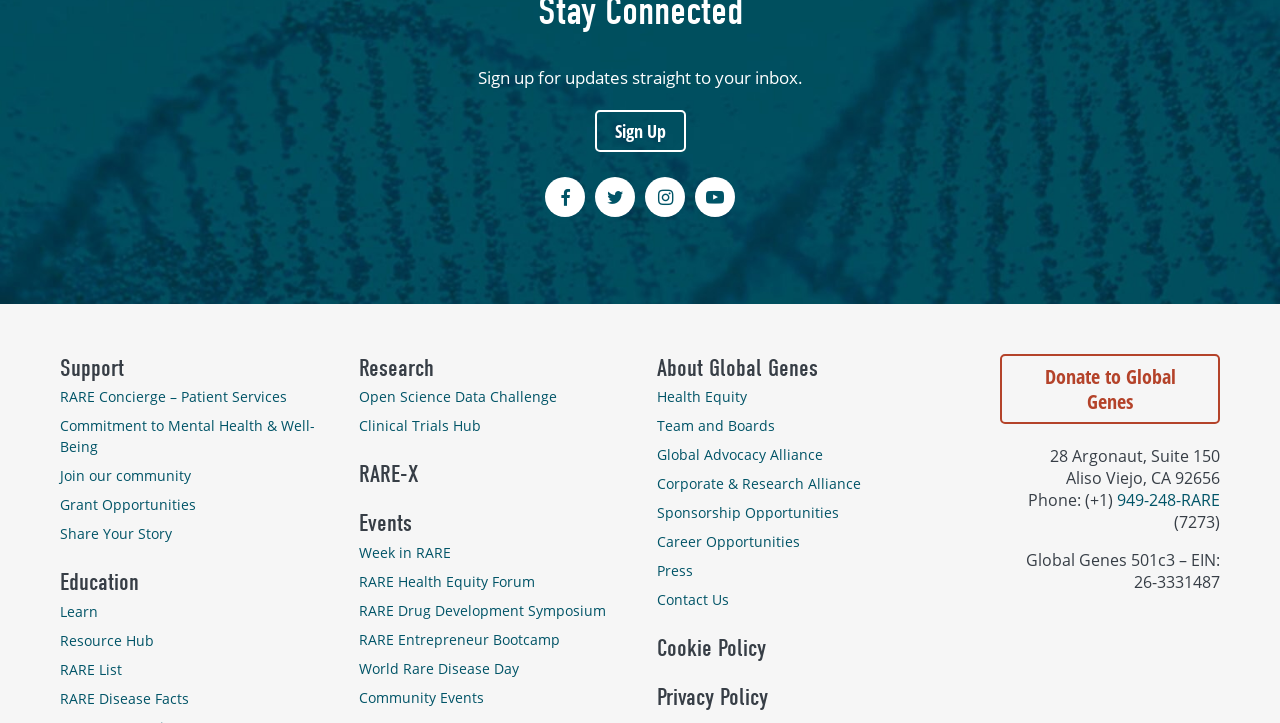Answer the question briefly using a single word or phrase: 
What is the name of the organization?

Global Genes